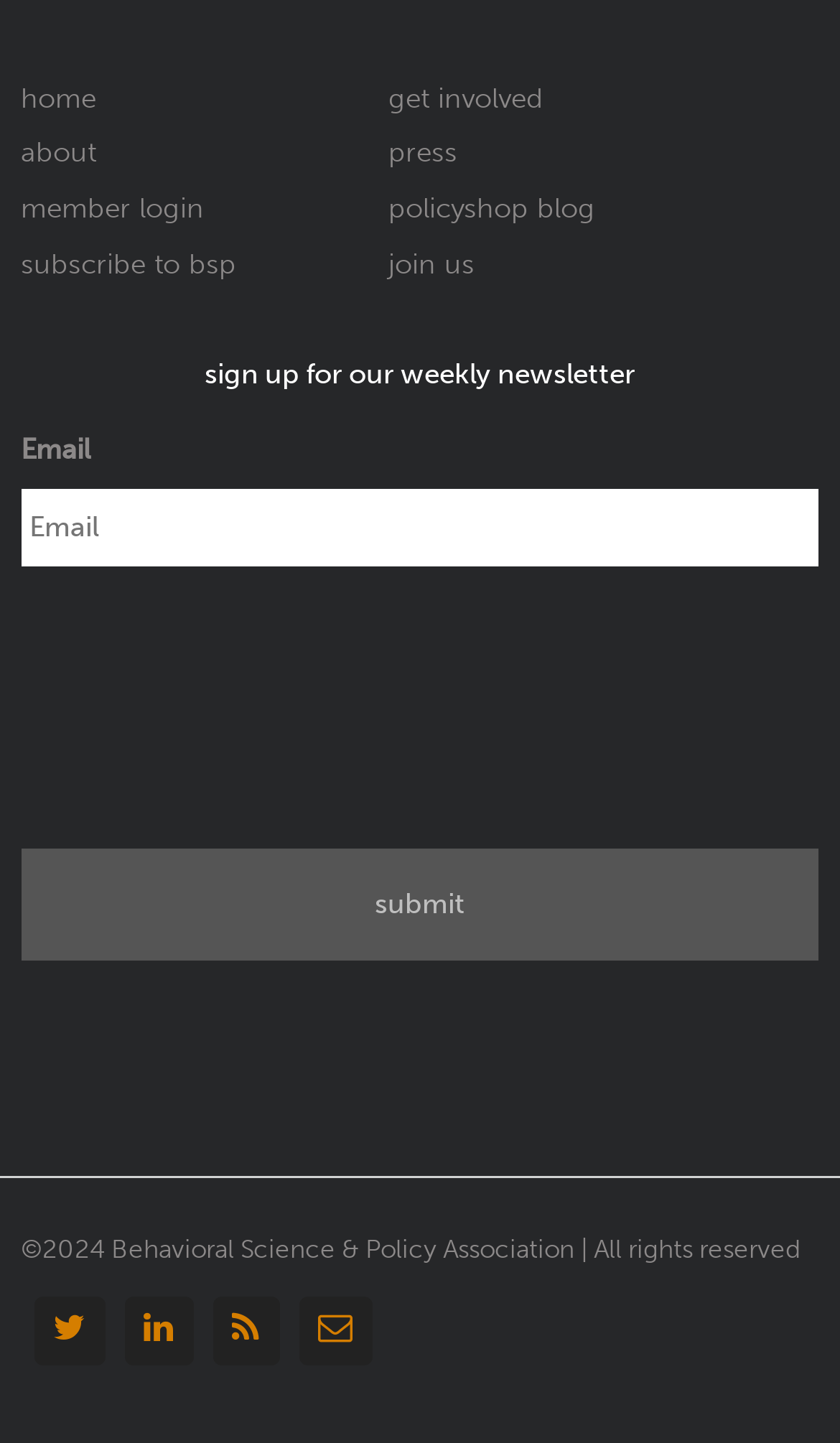Identify the bounding box coordinates of the section to be clicked to complete the task described by the following instruction: "Enter email address". The coordinates should be four float numbers between 0 and 1, formatted as [left, top, right, bottom].

[0.025, 0.338, 0.975, 0.392]